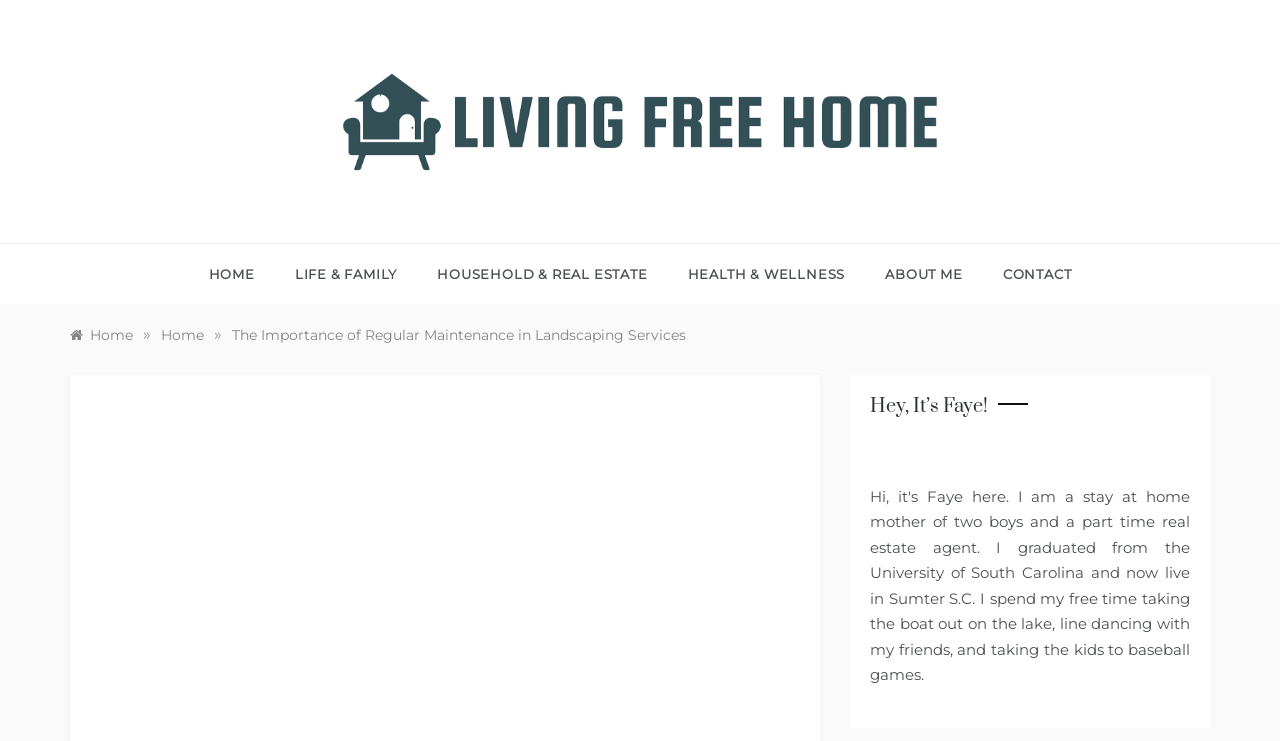What is the title of the article?
Look at the image and provide a detailed response to the question.

The title of the article can be found in the breadcrumbs navigation, where it says 'The Importance of Regular Maintenance in Landscaping Services' as a link.